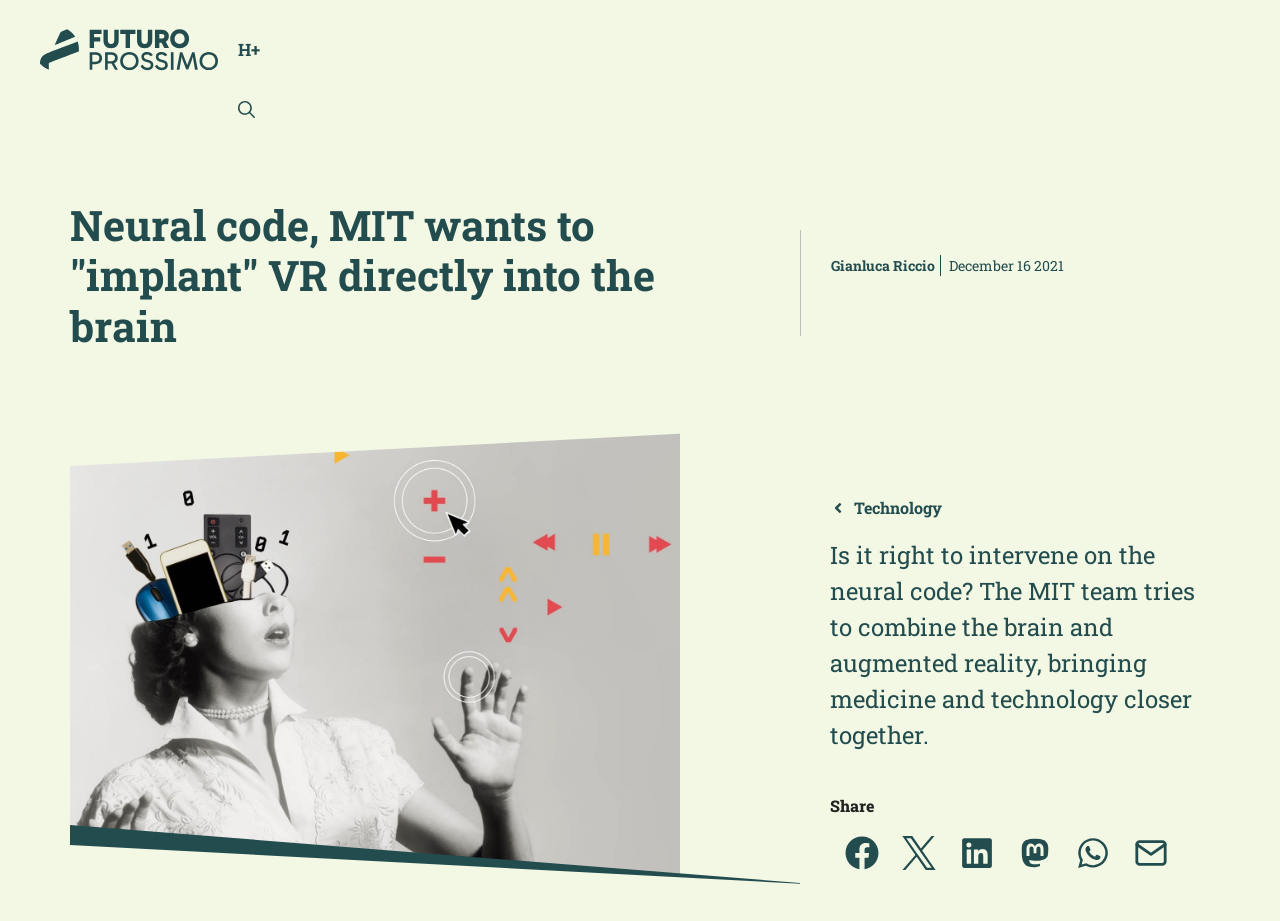How many social media sharing options are available?
Based on the image, answer the question with a single word or brief phrase.

6